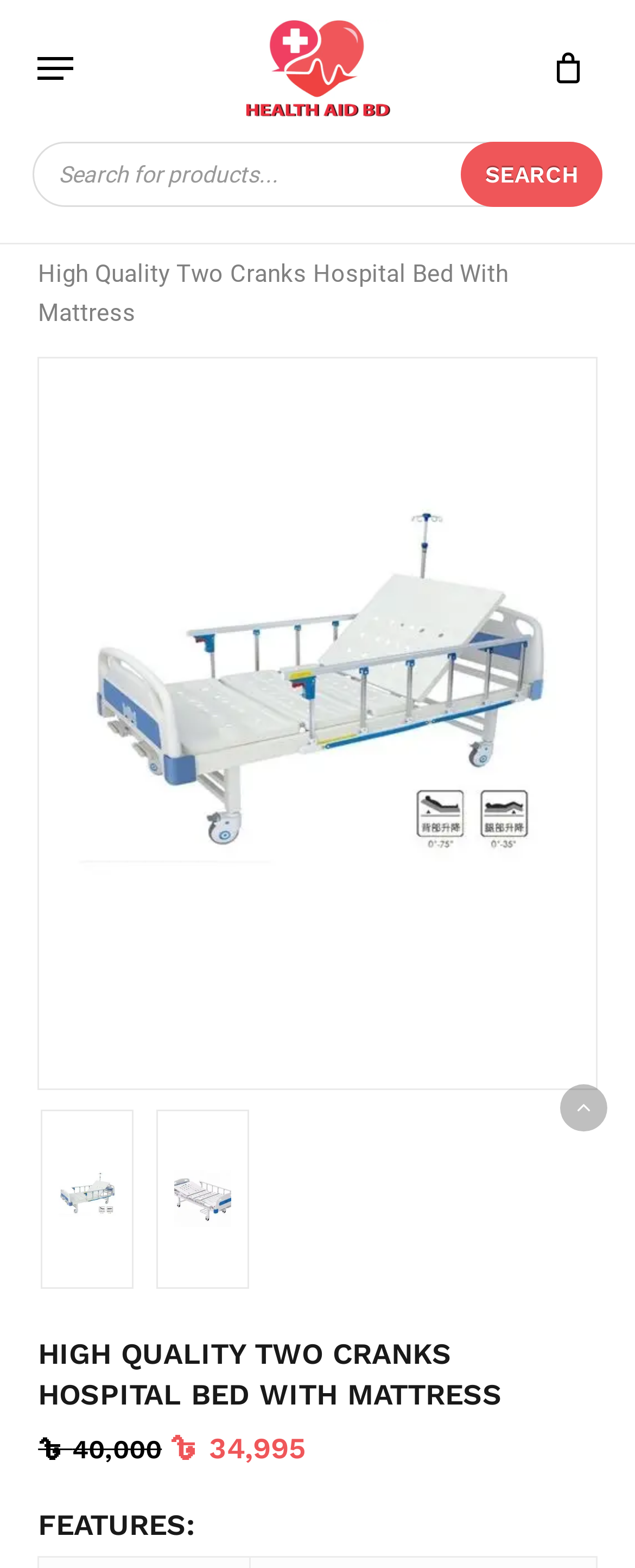Please look at the image and answer the question with a detailed explanation: Is the navigation menu expanded?

I found the answer by looking at the button element with the bounding box coordinates [0.06, 0.033, 0.116, 0.054] which has an attribute 'expanded' set to False.